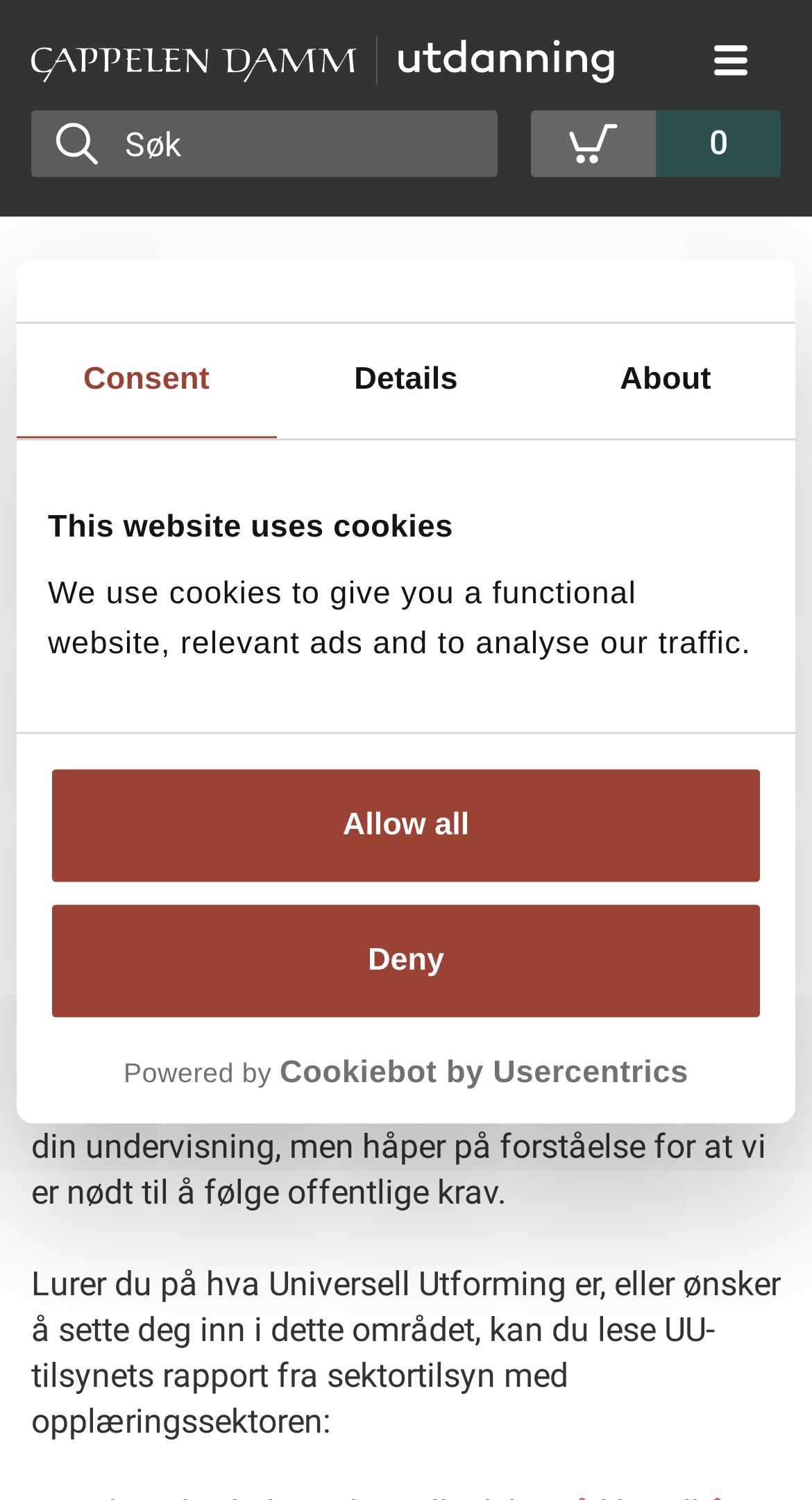Highlight the bounding box coordinates of the region I should click on to meet the following instruction: "View more news".

None